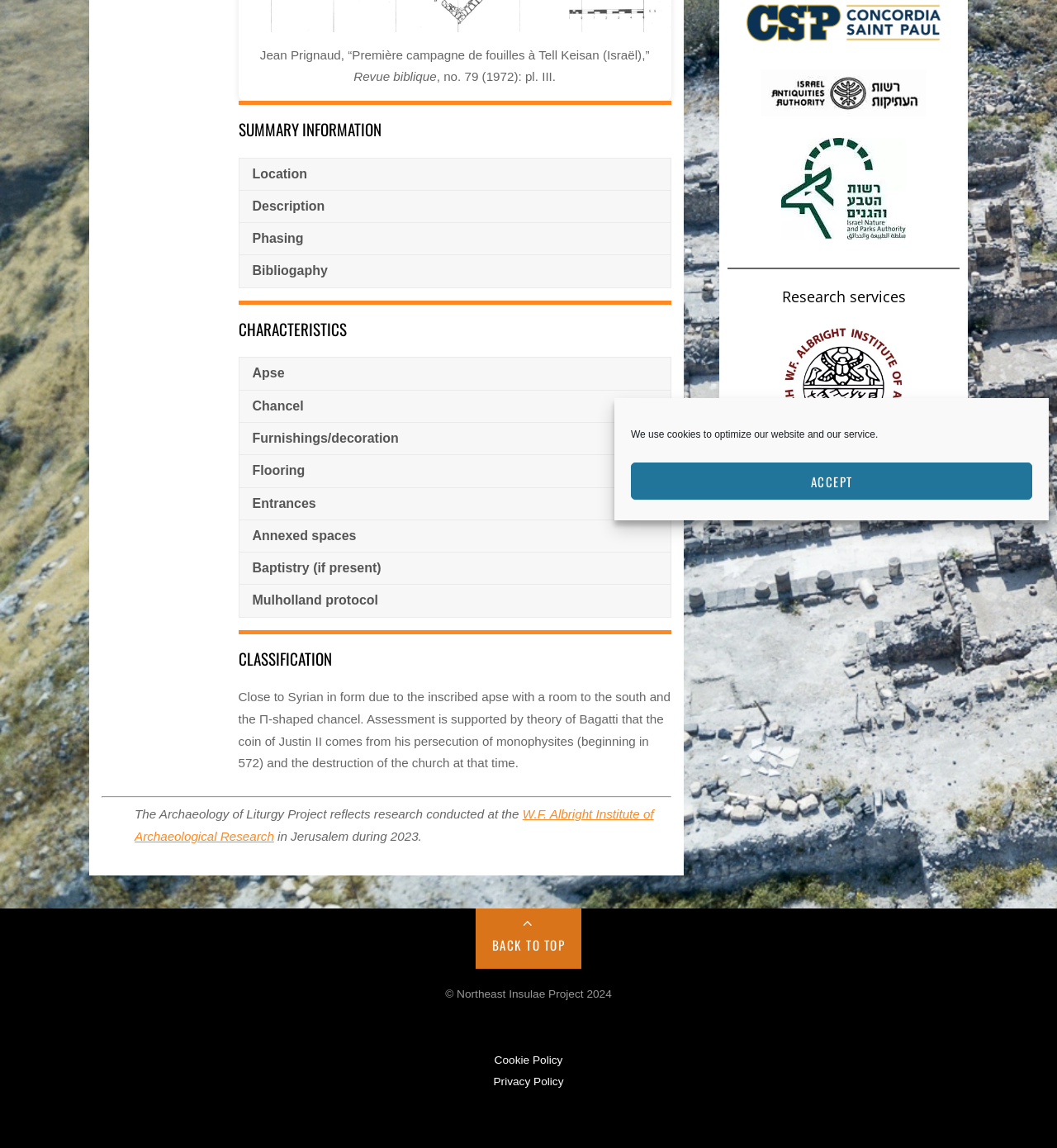Provide the bounding box coordinates of the HTML element described by the text: "Entrances".

[0.226, 0.425, 0.634, 0.452]